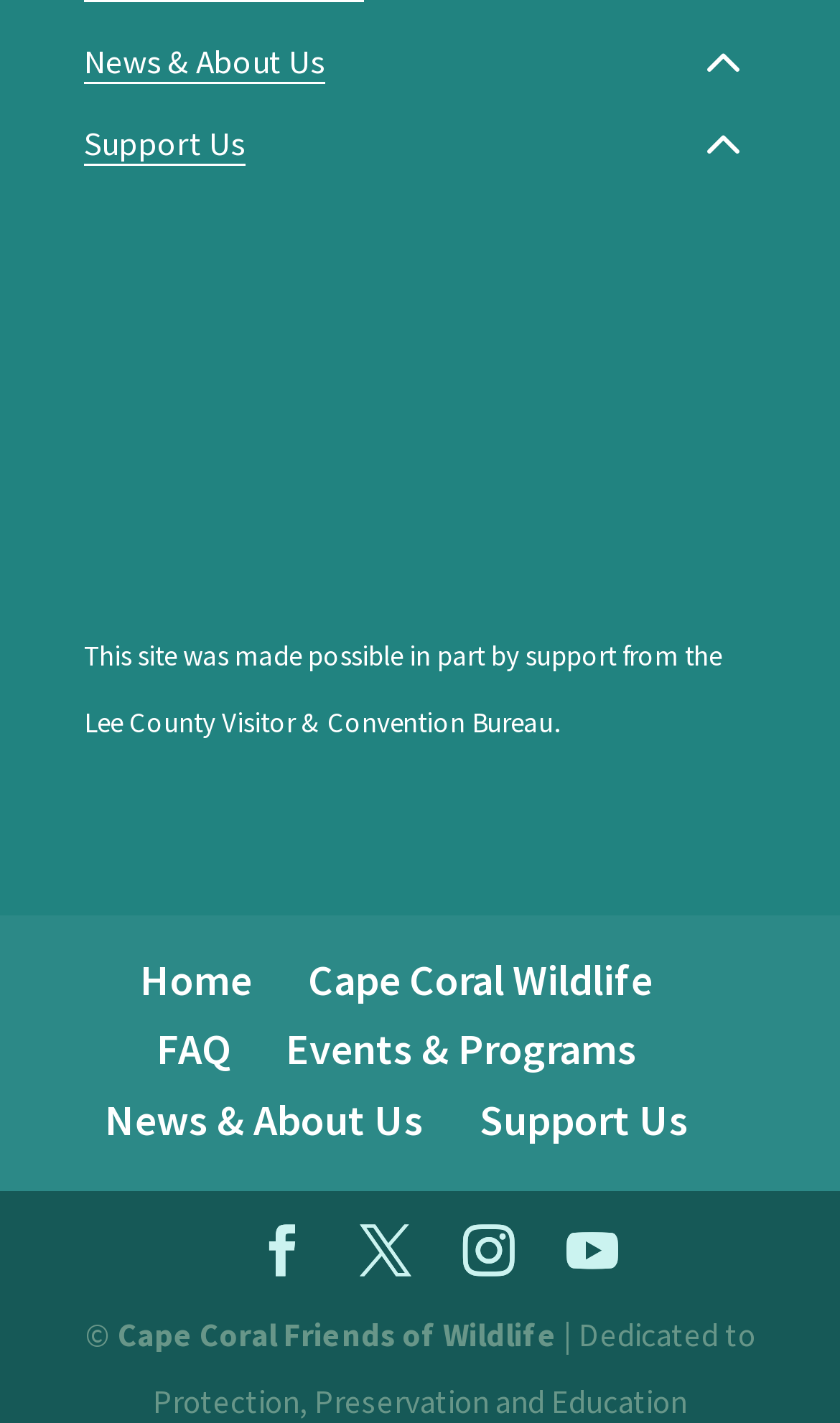Respond with a single word or phrase to the following question:
What is the name of the organization?

Cape Coral Friends of Wildlife